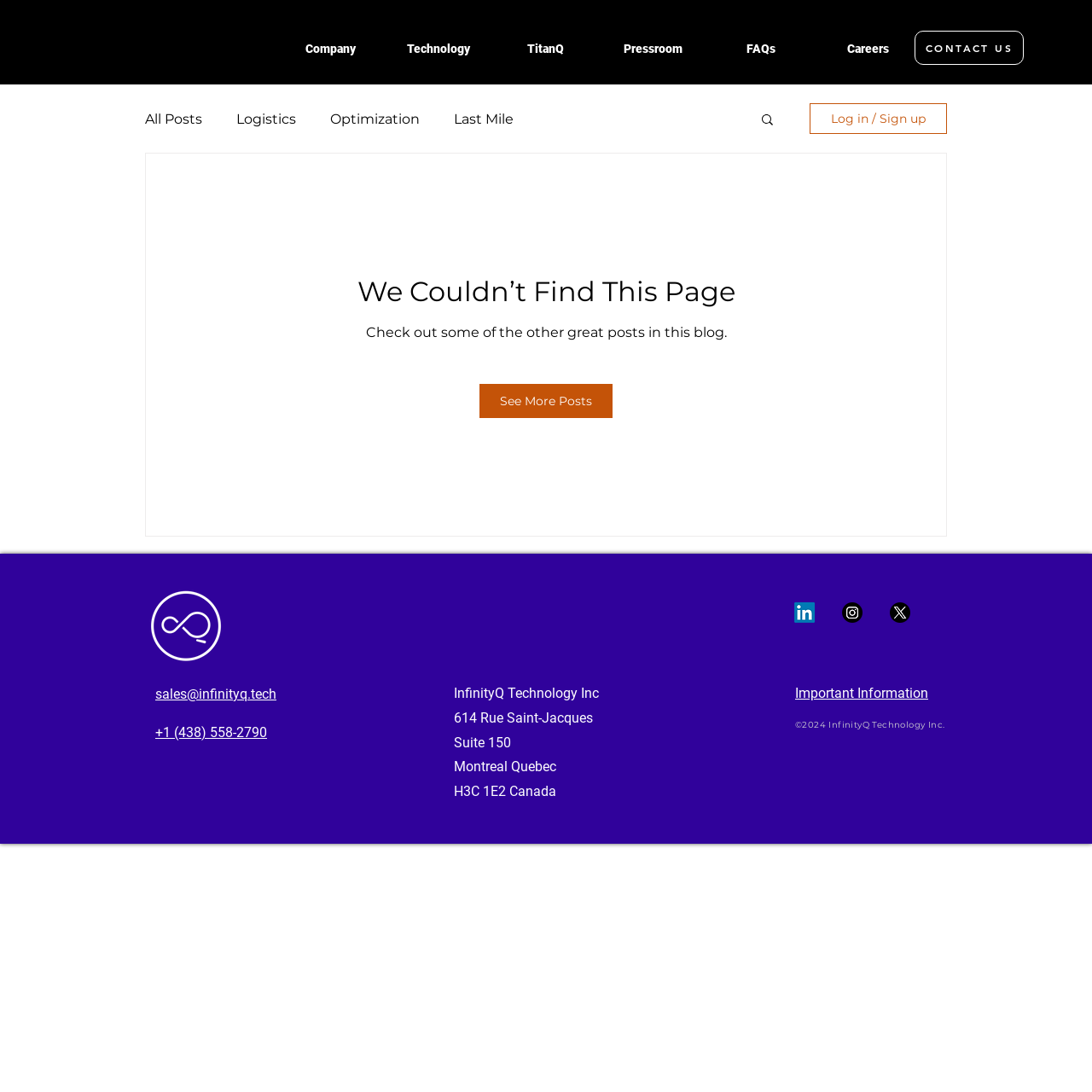What is the error message displayed on the page?
Respond with a short answer, either a single word or a phrase, based on the image.

We Couldn’t Find This Page